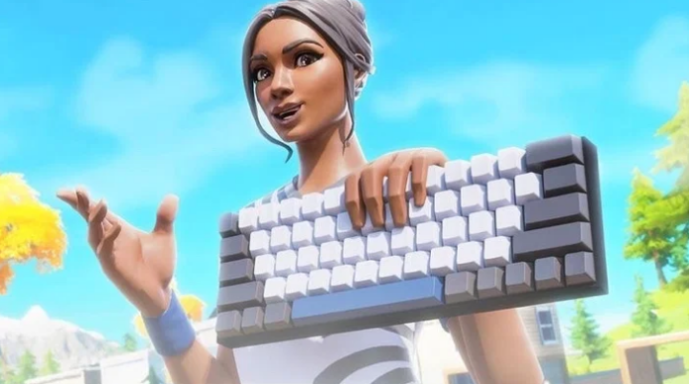Please answer the following question using a single word or phrase: 
What is the primary color of the sky in the image?

Bright blue